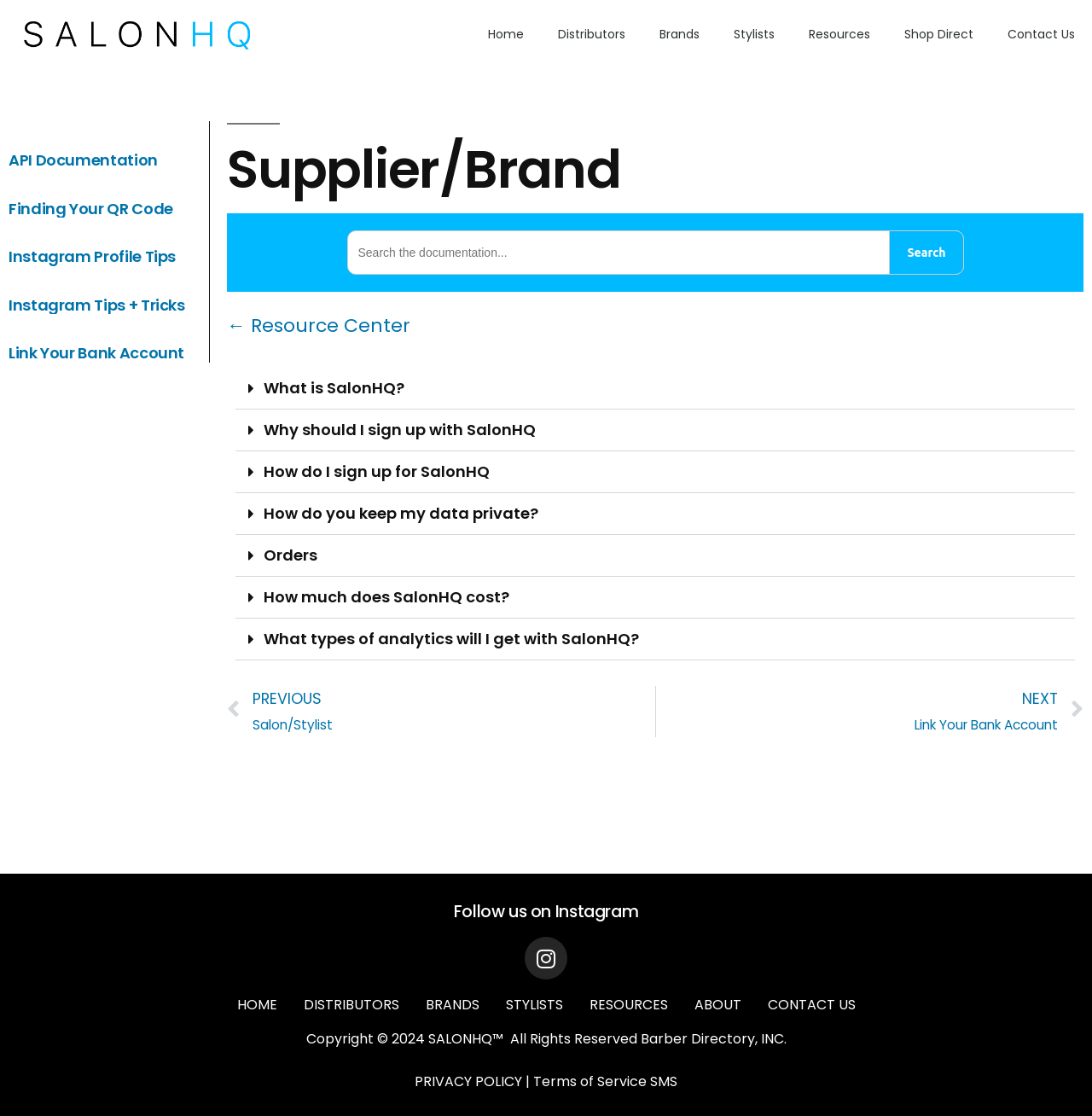Could you provide the bounding box coordinates for the portion of the screen to click to complete this instruction: "Read about What is SalonHQ?"?

[0.216, 0.33, 0.984, 0.367]